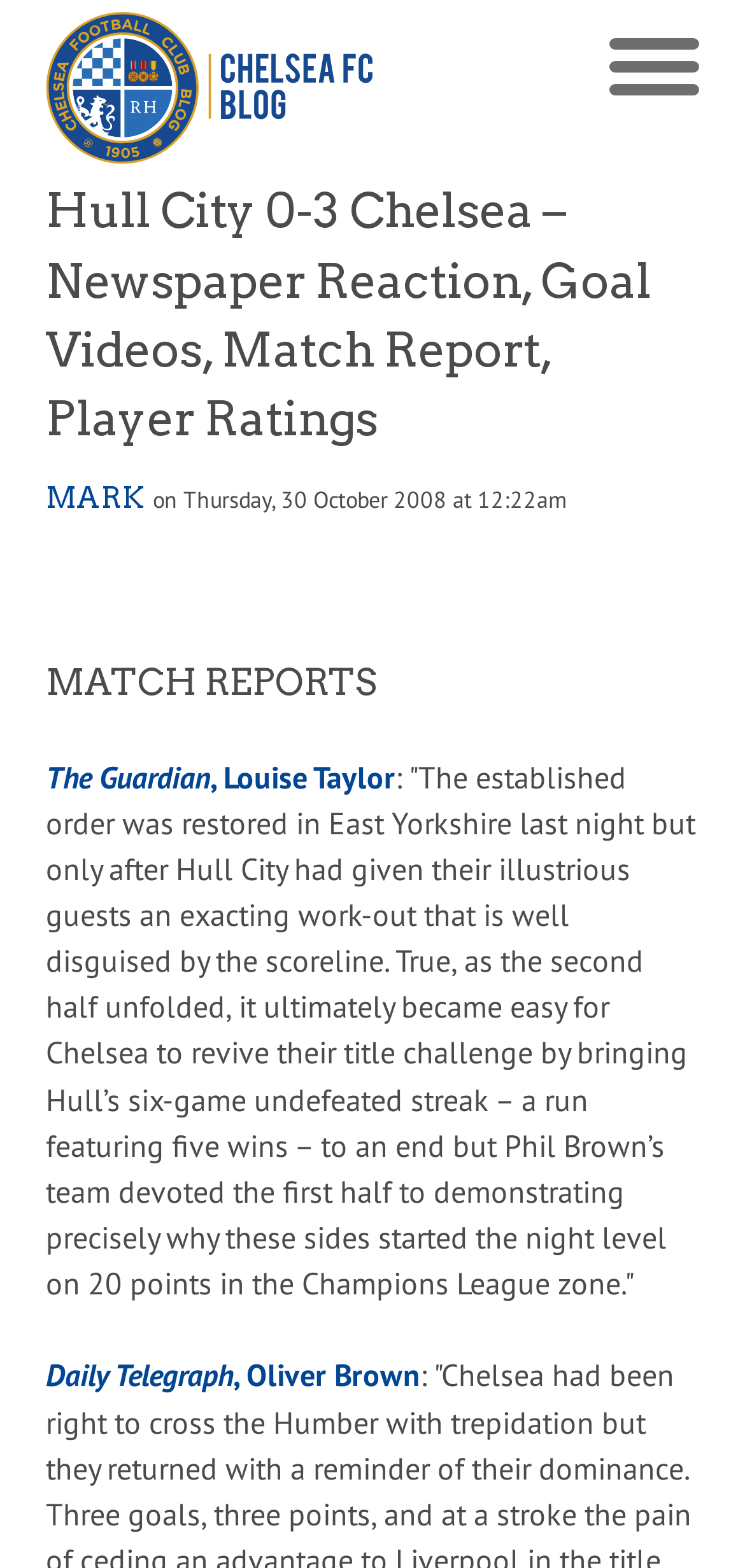Please determine the headline of the webpage and provide its content.

Hull City 0-3 Chelsea – Newspaper Reaction, Goal Videos, Match Report, Player Ratings